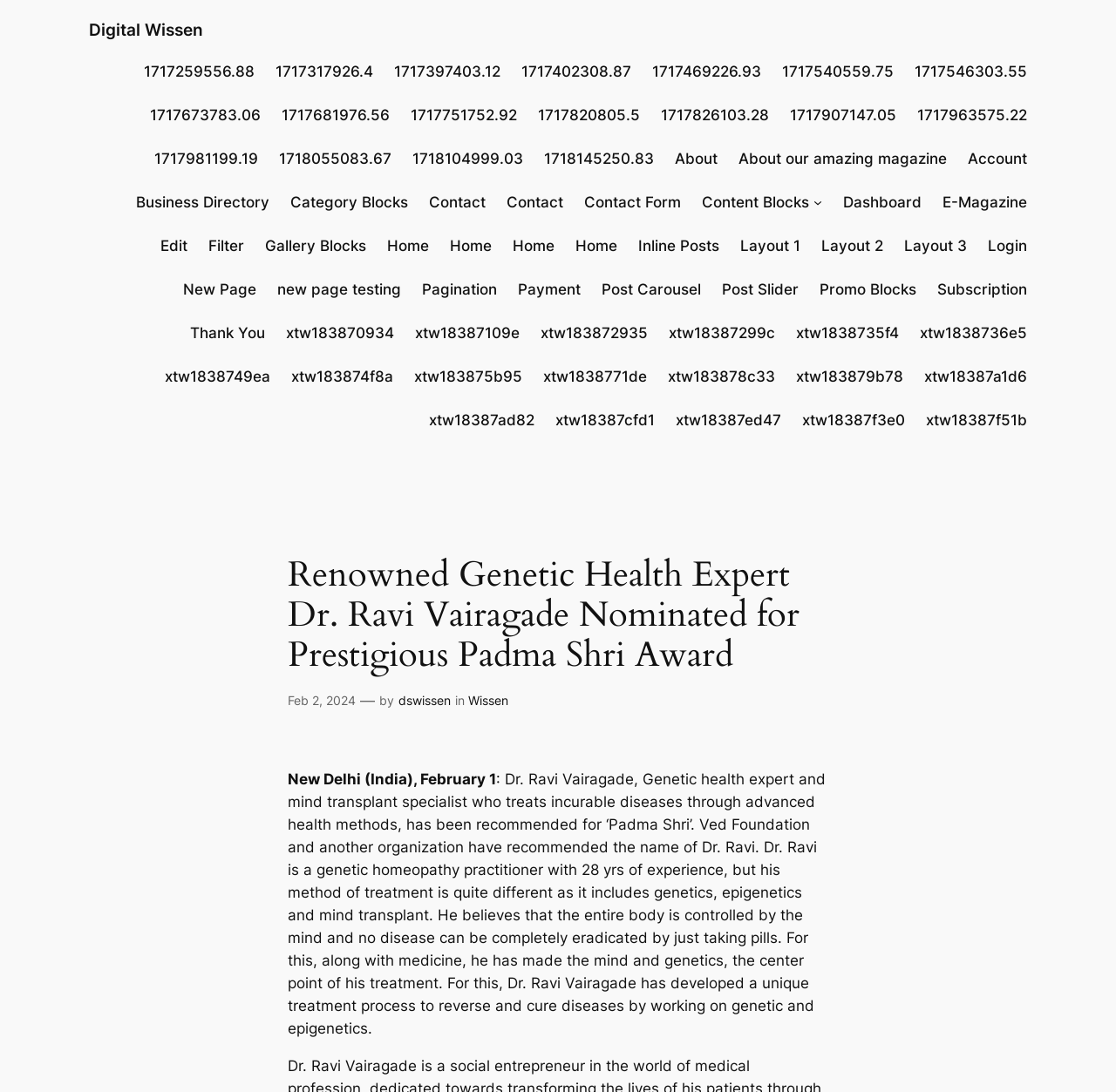Please answer the following question using a single word or phrase: 
What is the name of the genetic health expert?

Dr. Ravi Vairagade